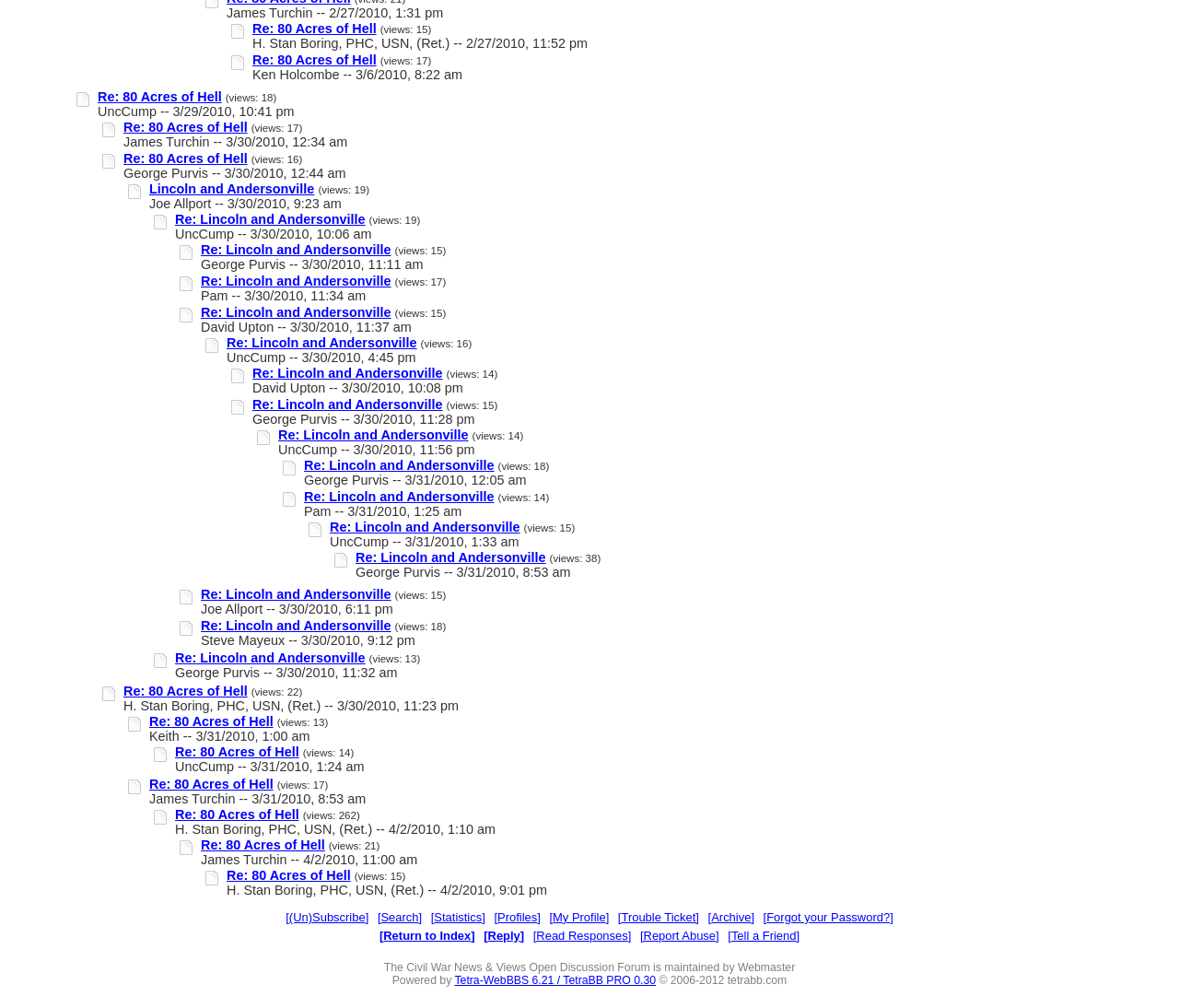Provide your answer to the question using just one word or phrase: Who responds to the topic 'Lincoln and Andersonville' on 3/30/2010, 9:23 am?

Joe Allport